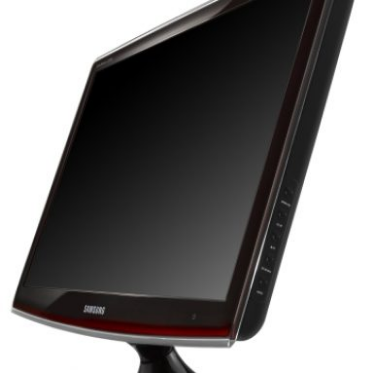Using the details from the image, please elaborate on the following question: What is the purpose of the visible side buttons?

The caption states that the visible side buttons suggest 'user-friendly interface options for adjustments', which implies that the purpose of these buttons is to provide an easy way for users to make adjustments to the monitor's settings.